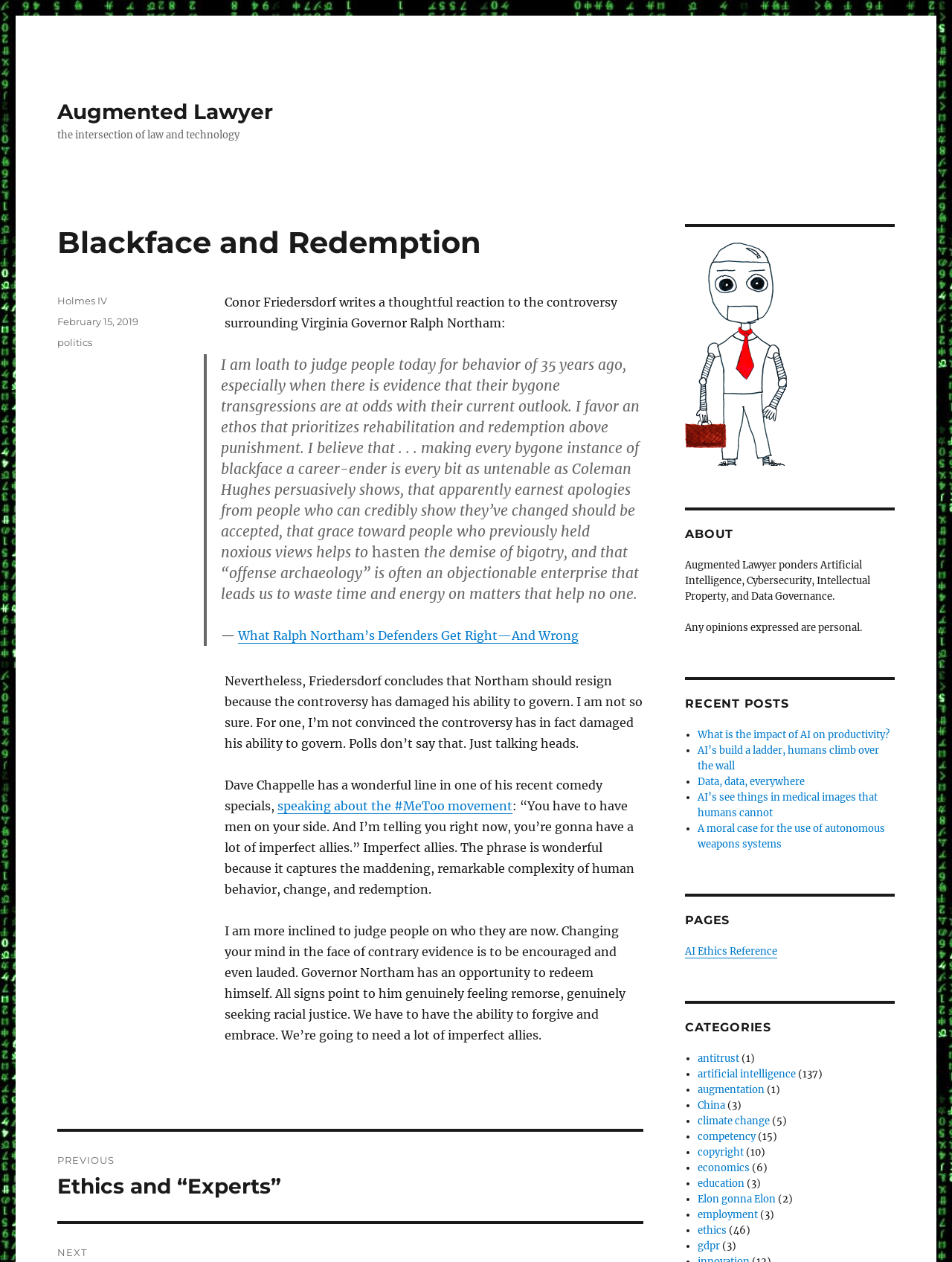Show the bounding box coordinates for the element that needs to be clicked to execute the following instruction: "Click on the 'Home' link at the top". Provide the coordinates in the form of four float numbers between 0 and 1, i.e., [left, top, right, bottom].

None